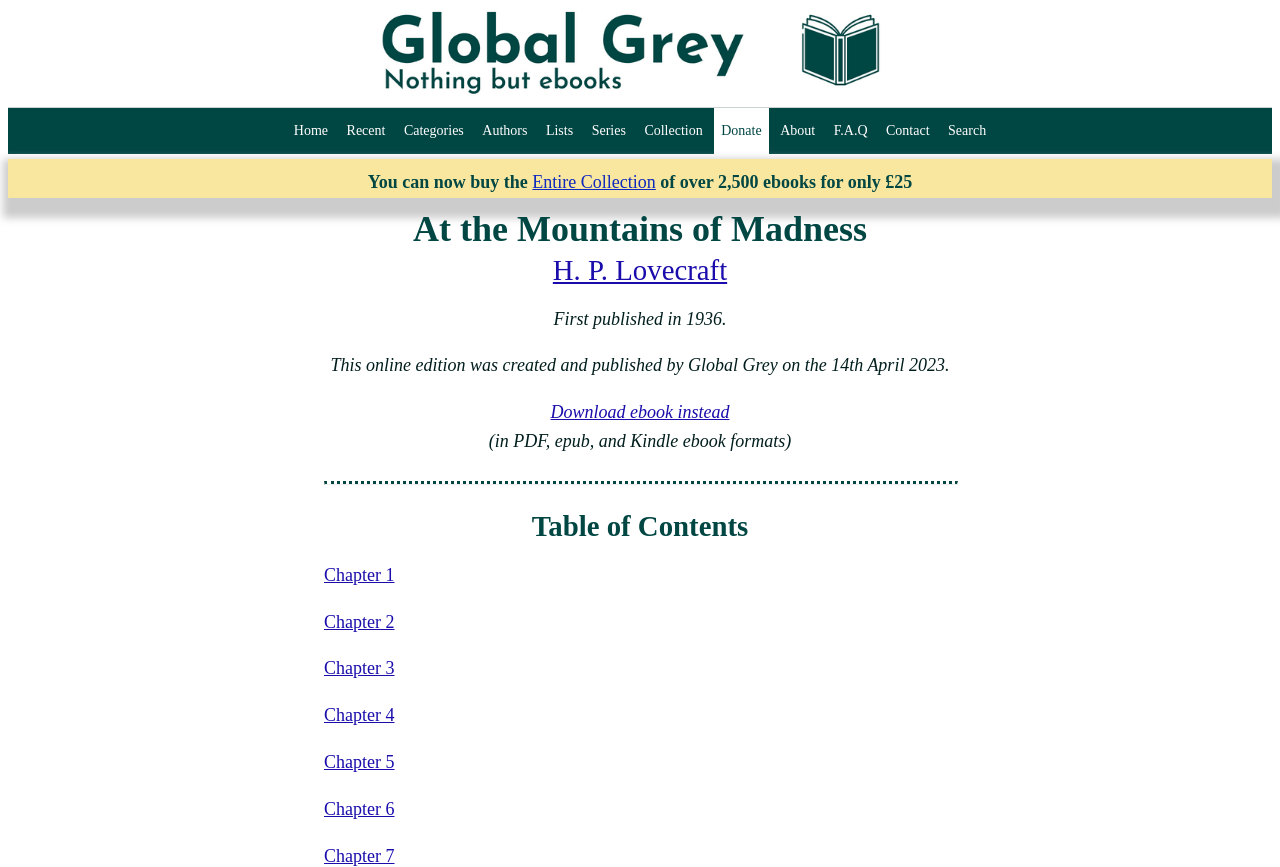Please identify the bounding box coordinates of the element's region that I should click in order to complete the following instruction: "Read chapter 1 of At the Mountains of Madness". The bounding box coordinates consist of four float numbers between 0 and 1, i.e., [left, top, right, bottom].

[0.253, 0.651, 0.308, 0.674]